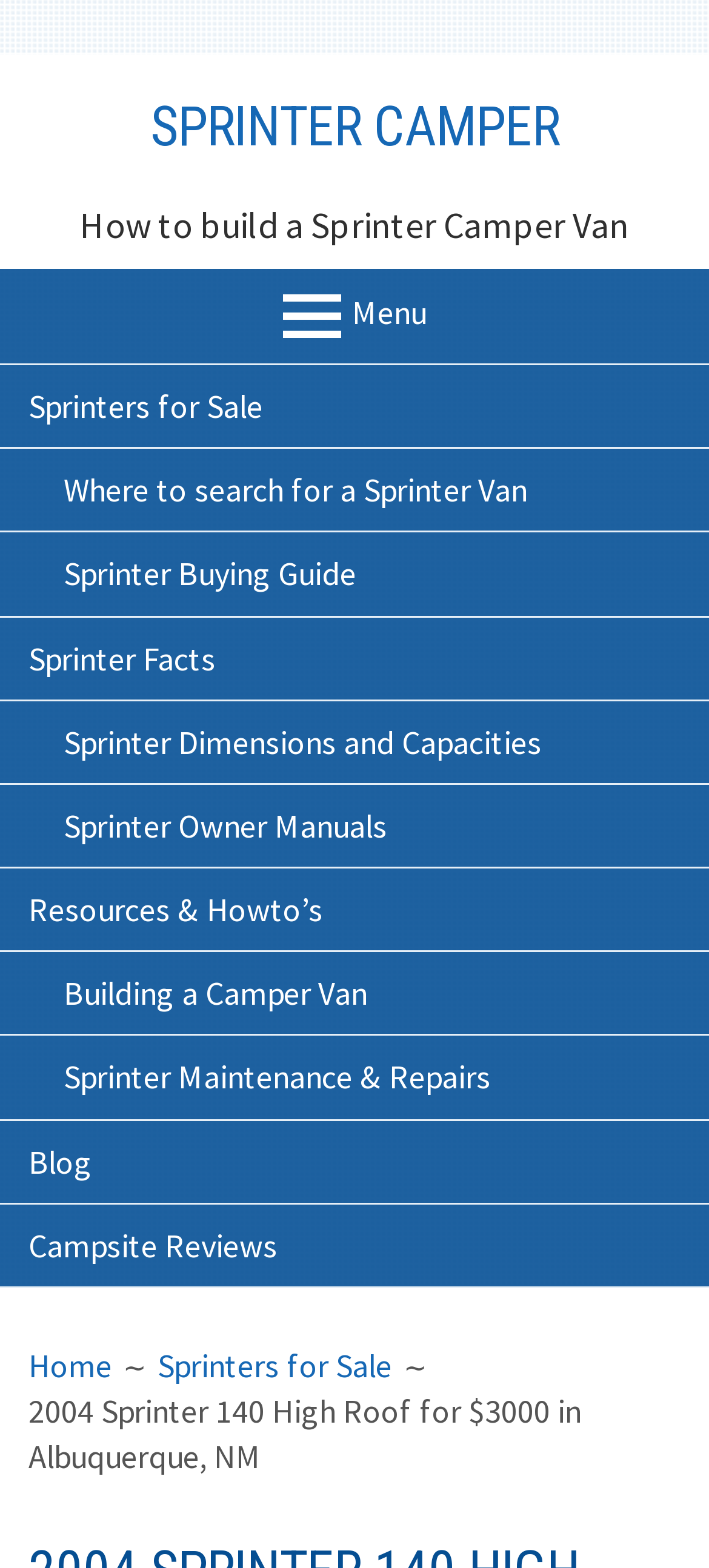Locate the bounding box coordinates of the element you need to click to accomplish the task described by this instruction: "Click on Food".

None